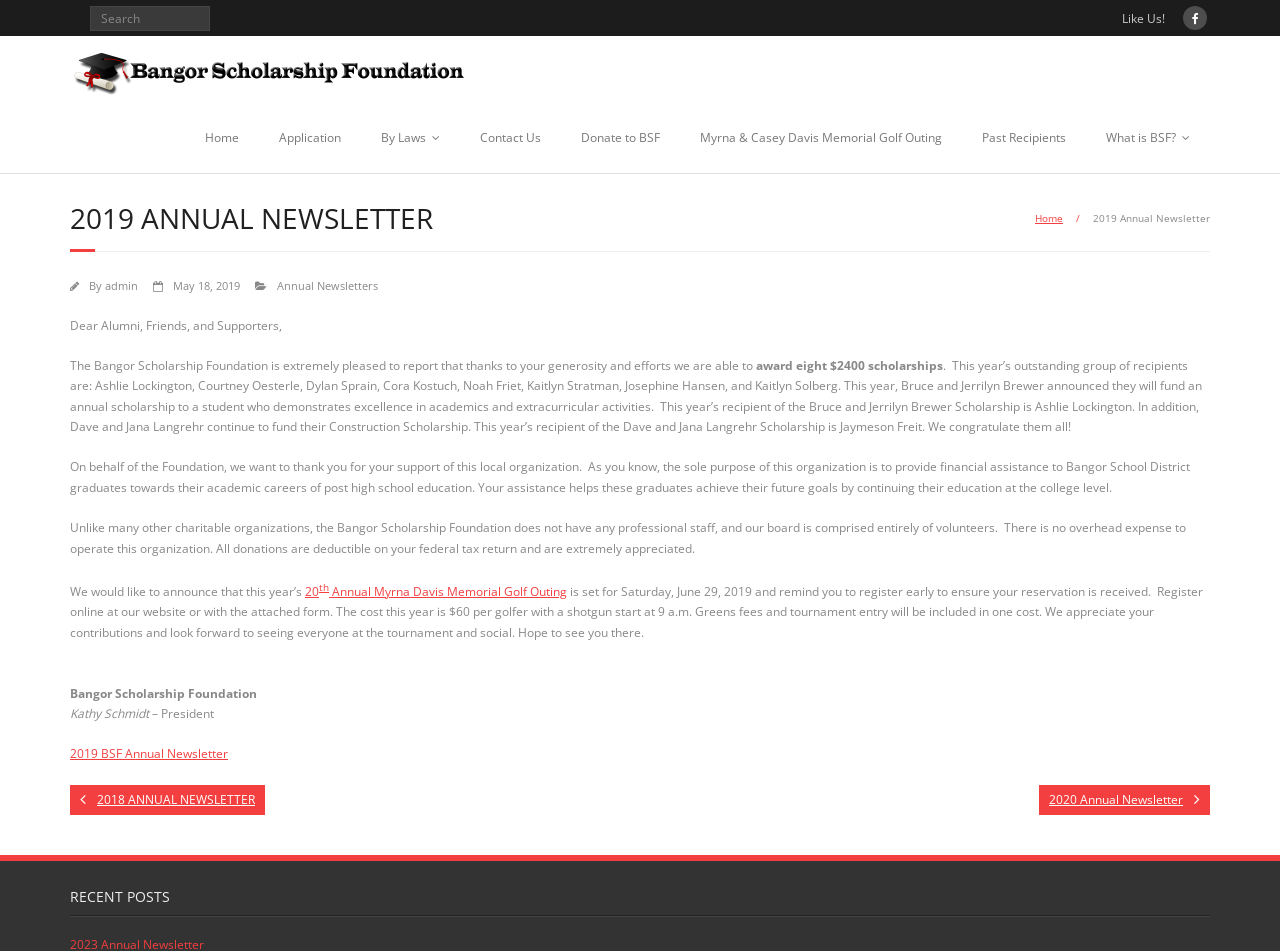Can you find and provide the main heading text of this webpage?

2019 ANNUAL NEWSLETTER